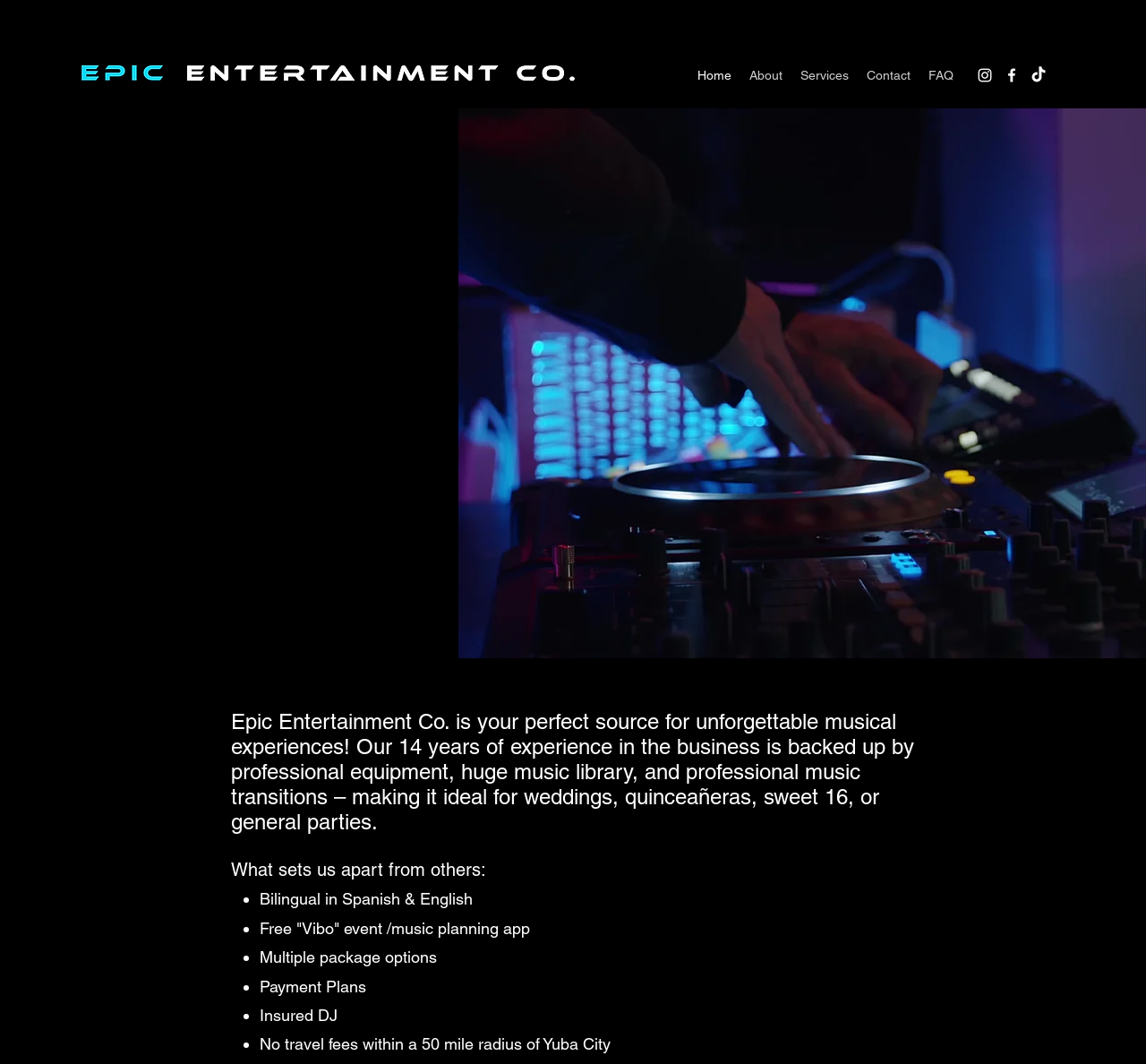Give a detailed explanation of the elements present on the webpage.

The webpage is about Epic Entertainment Co., a professional DJ service specializing in weddings and other occasions. At the top left corner, there is a logo image of Epic Entertainment Co. with an alternative text "Epic Entertainment alt logo". 

To the right of the logo, there is a navigation menu with links to "Home", "About", "Services", "Contact", and "FAQ". 

On the top right corner, there is a social bar with links to Instagram, Facebook, and TikTok, each represented by an image. 

Below the navigation menu, there is a brief introduction to Epic Entertainment Co., stating that they provide unforgettable musical experiences with professional equipment, a huge music library, and professional music transitions. 

Following the introduction, there is a list of what sets Epic Entertainment Co. apart from others, including being bilingual in Spanish and English, offering a free "Vibo" event/music planning app, having multiple package options, providing payment plans, being an insured DJ, and not charging travel fees within a 50-mile radius of Yuba City.